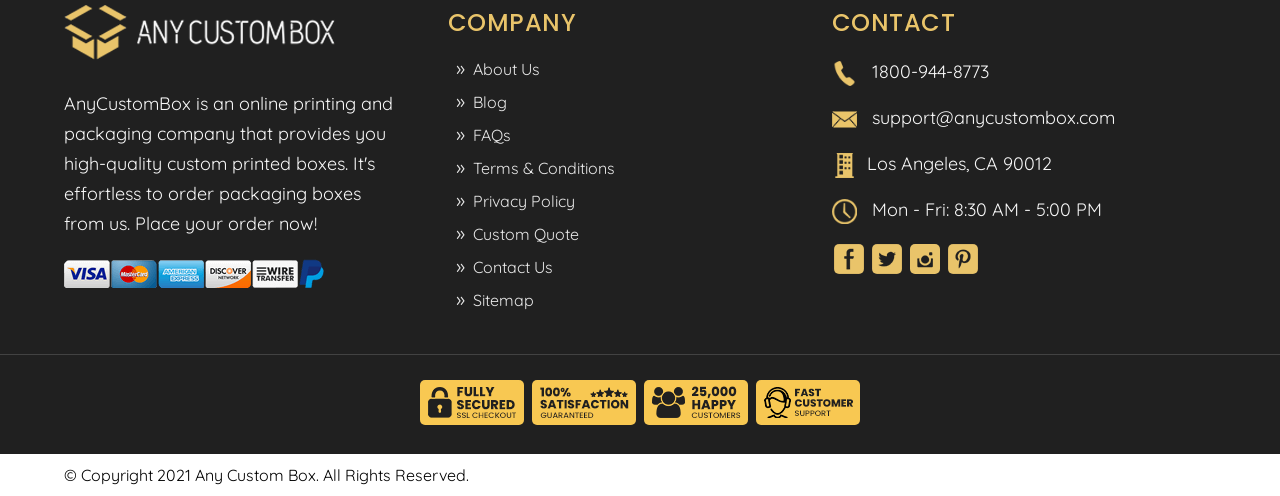Using the element description: "Terms & Conditions", determine the bounding box coordinates. The coordinates should be in the format [left, top, right, bottom], with values between 0 and 1.

[0.37, 0.319, 0.48, 0.36]